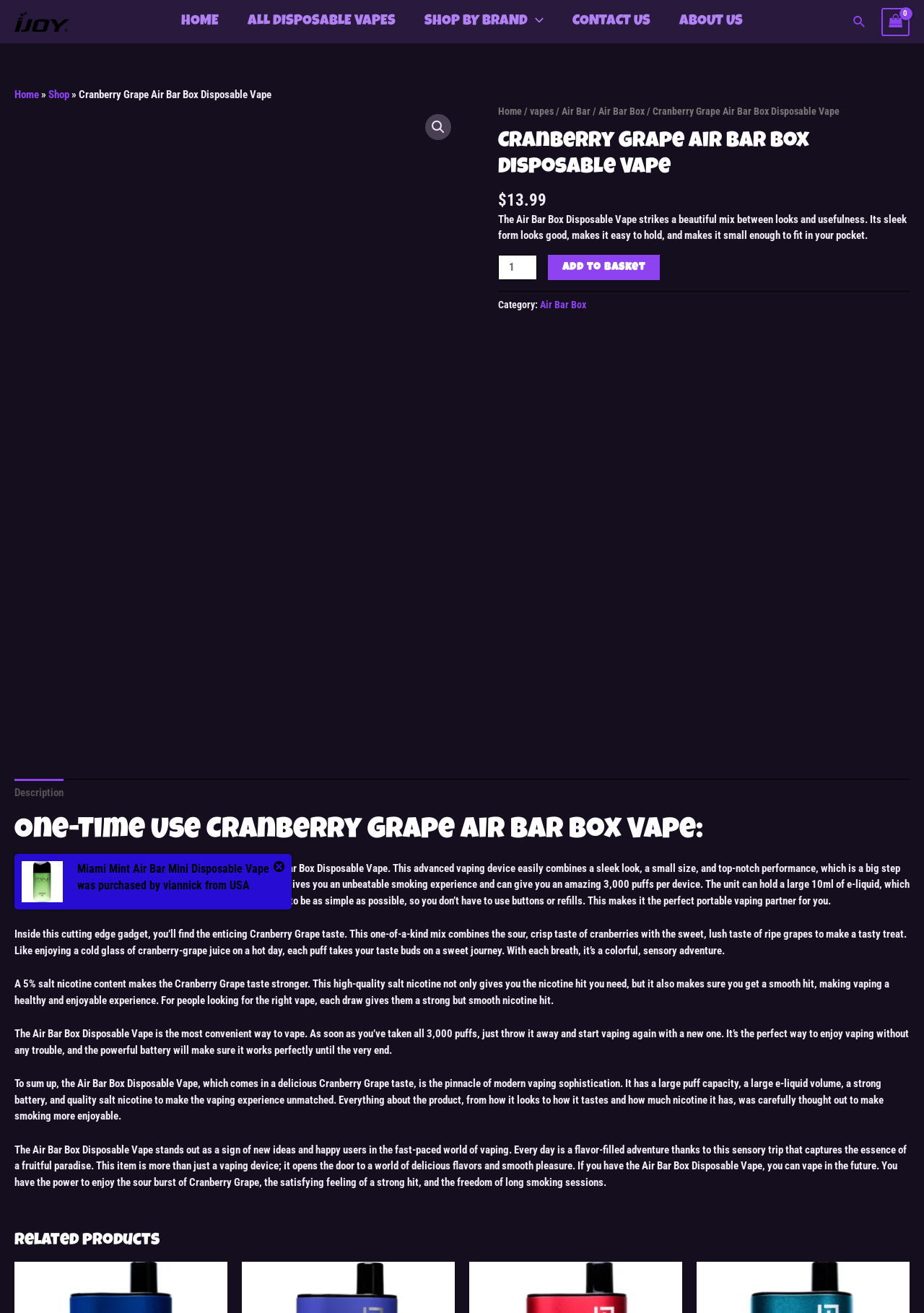What is the nicotine content of the Cranberry Grape Air Bar Box Disposable Vape? Refer to the image and provide a one-word or short phrase answer.

5% salt nicotine